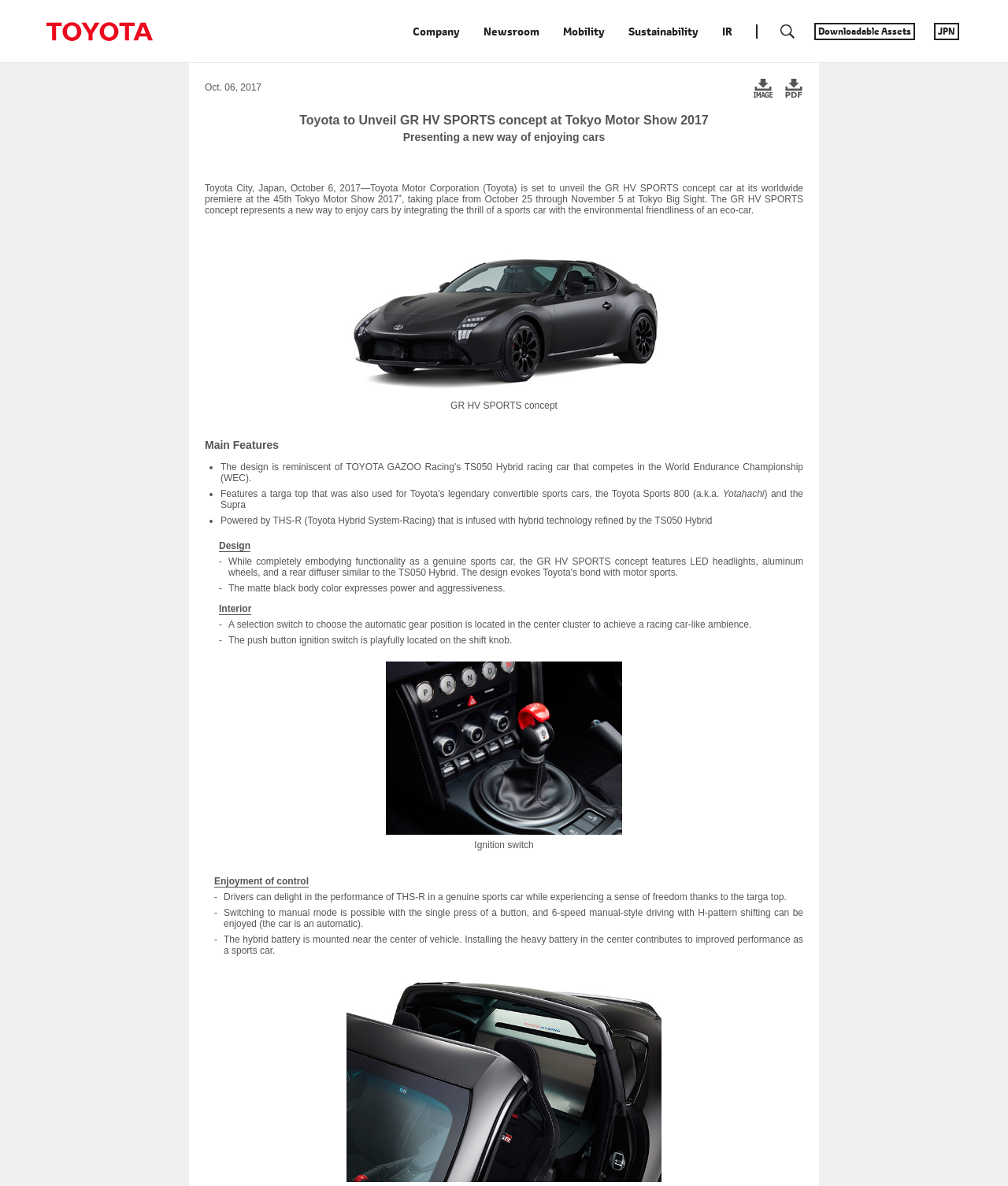Find the bounding box of the element with the following description: "Back to top". The coordinates must be four float numbers between 0 and 1, formatted as [left, top, right, bottom].

[0.948, 0.803, 0.988, 0.837]